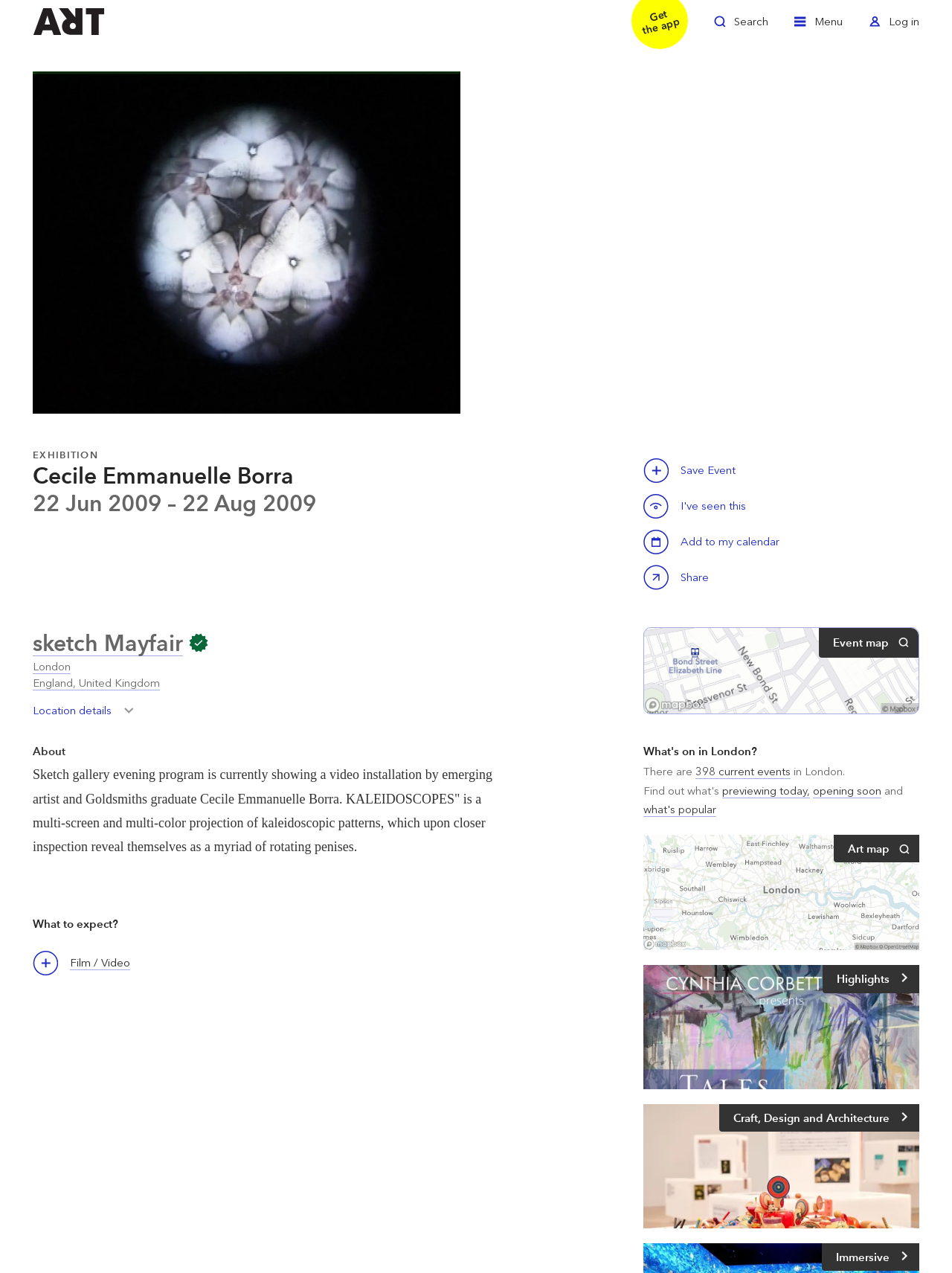What is the name of the artist?
Use the screenshot to answer the question with a single word or phrase.

Cecile Emmanuelle Borra